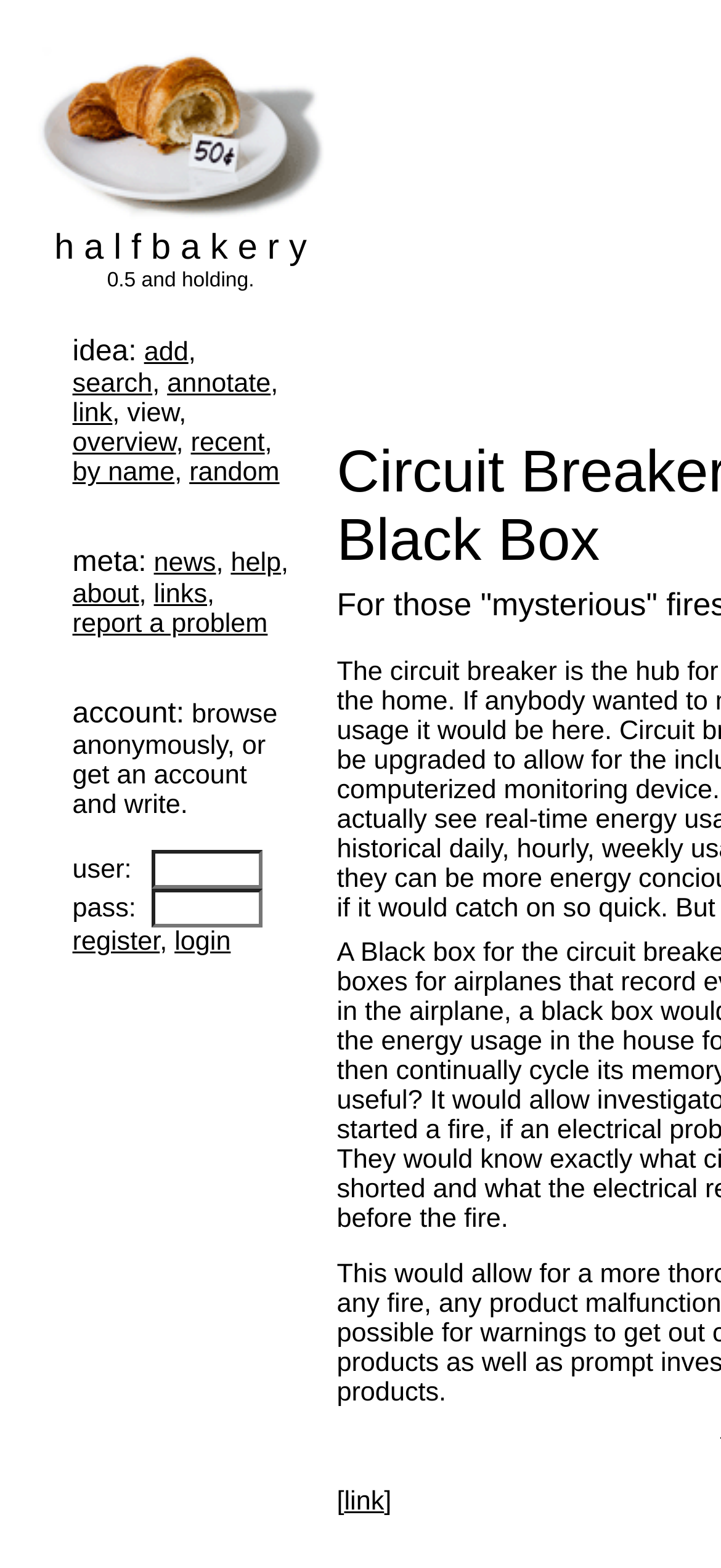Please answer the following question using a single word or phrase: What is the shortcut key for the 'link' button?

Alt+l